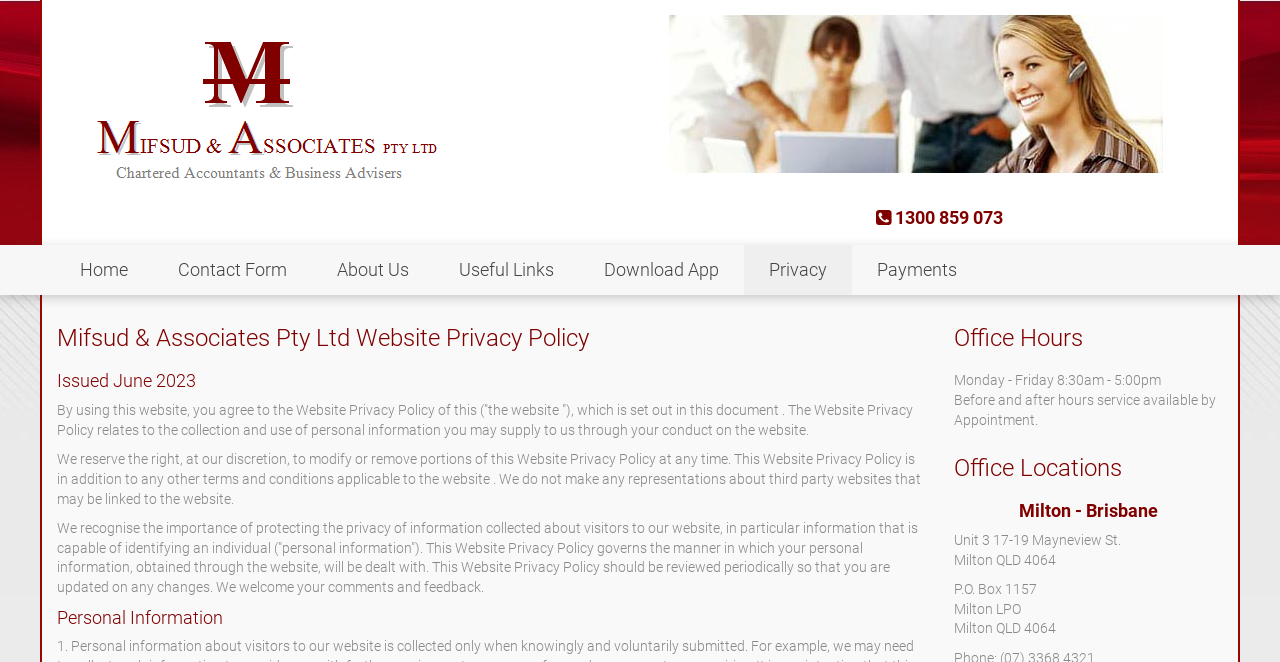What is the address of the Milton office?
Using the image, give a concise answer in the form of a single word or short phrase.

Unit 3 17-19 Mayneview St, Milton QLD 4064